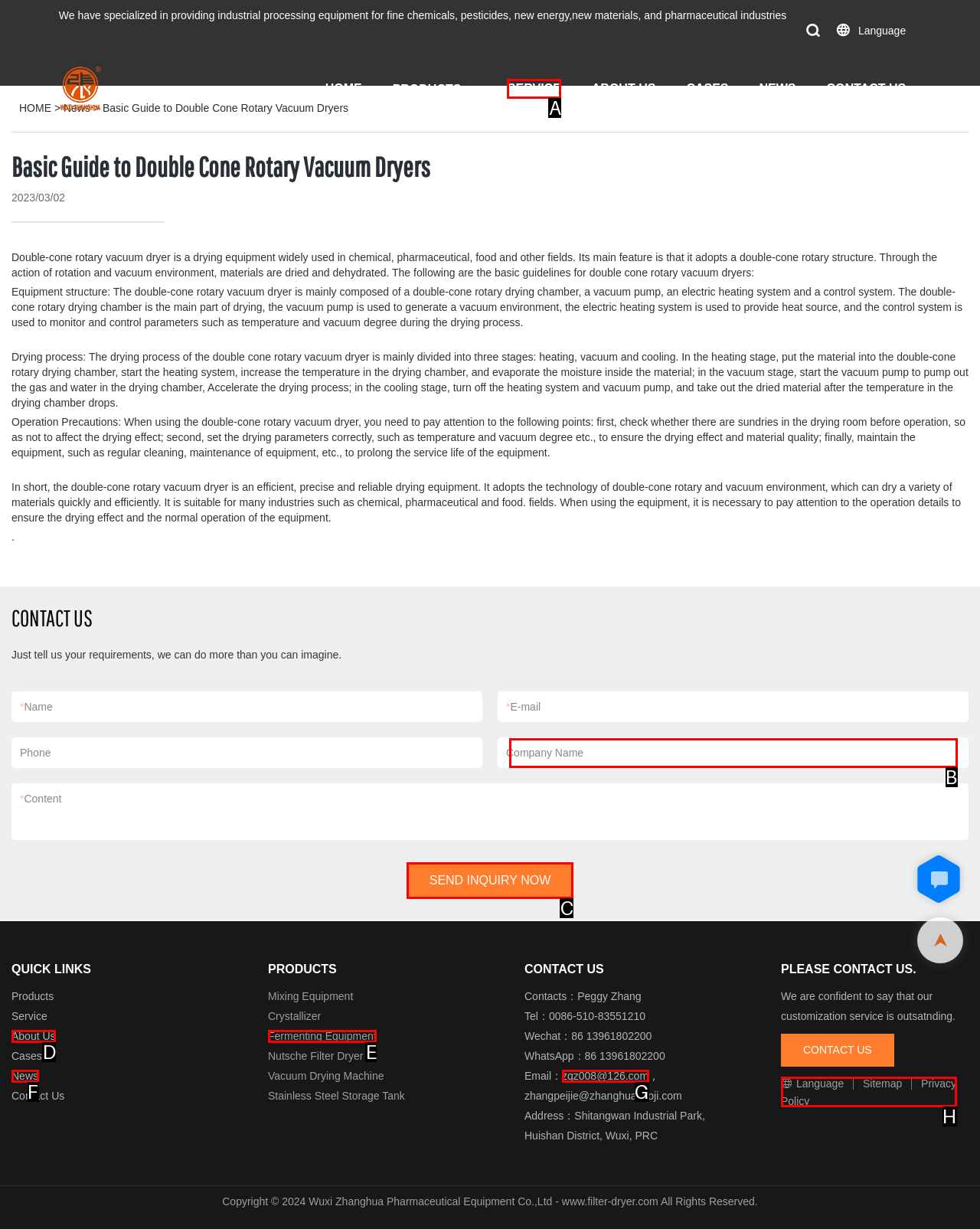Tell me which one HTML element I should click to complete this task: Click the 'SEND INQUIRY NOW' button Answer with the option's letter from the given choices directly.

C